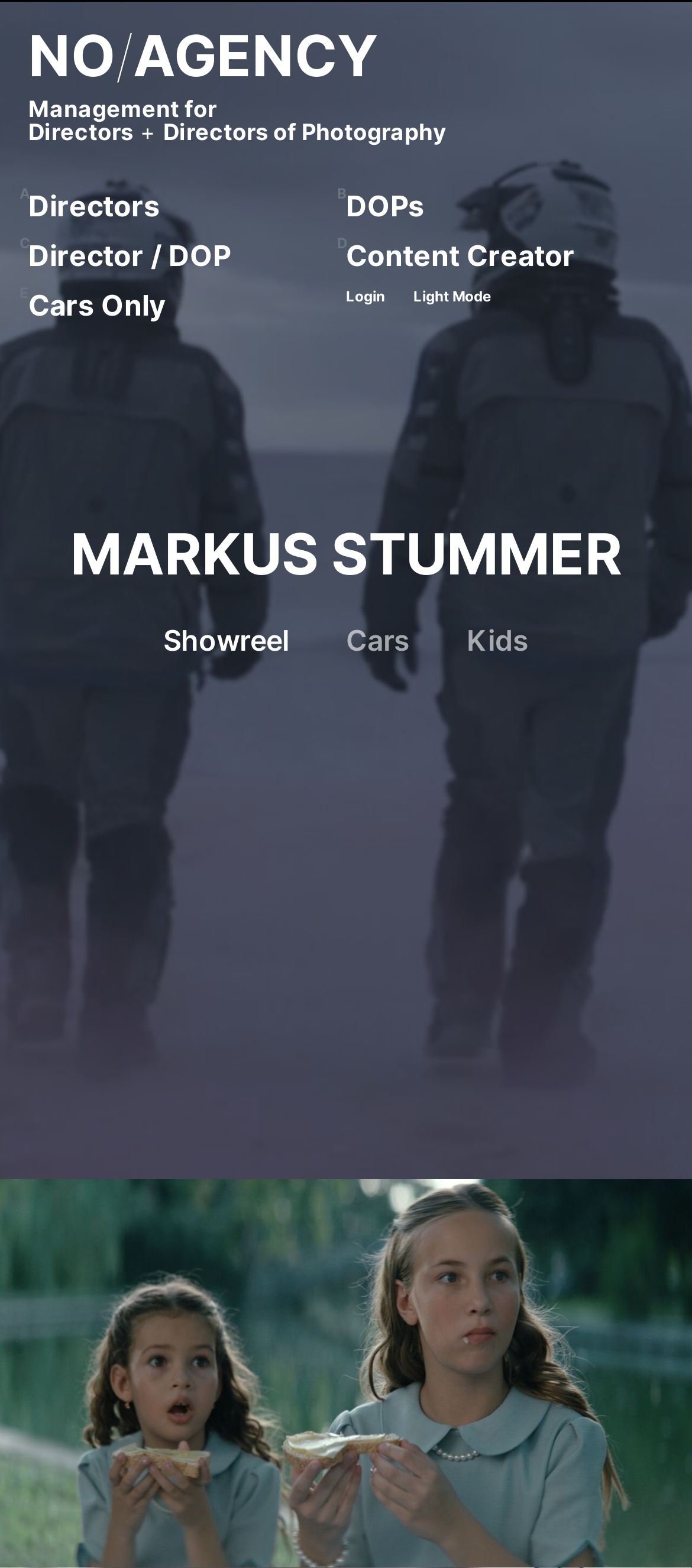Determine the bounding box coordinates of the region I should click to achieve the following instruction: "Switch to Light Mode". Ensure the bounding box coordinates are four float numbers between 0 and 1, i.e., [left, top, right, bottom].

[0.597, 0.183, 0.71, 0.194]